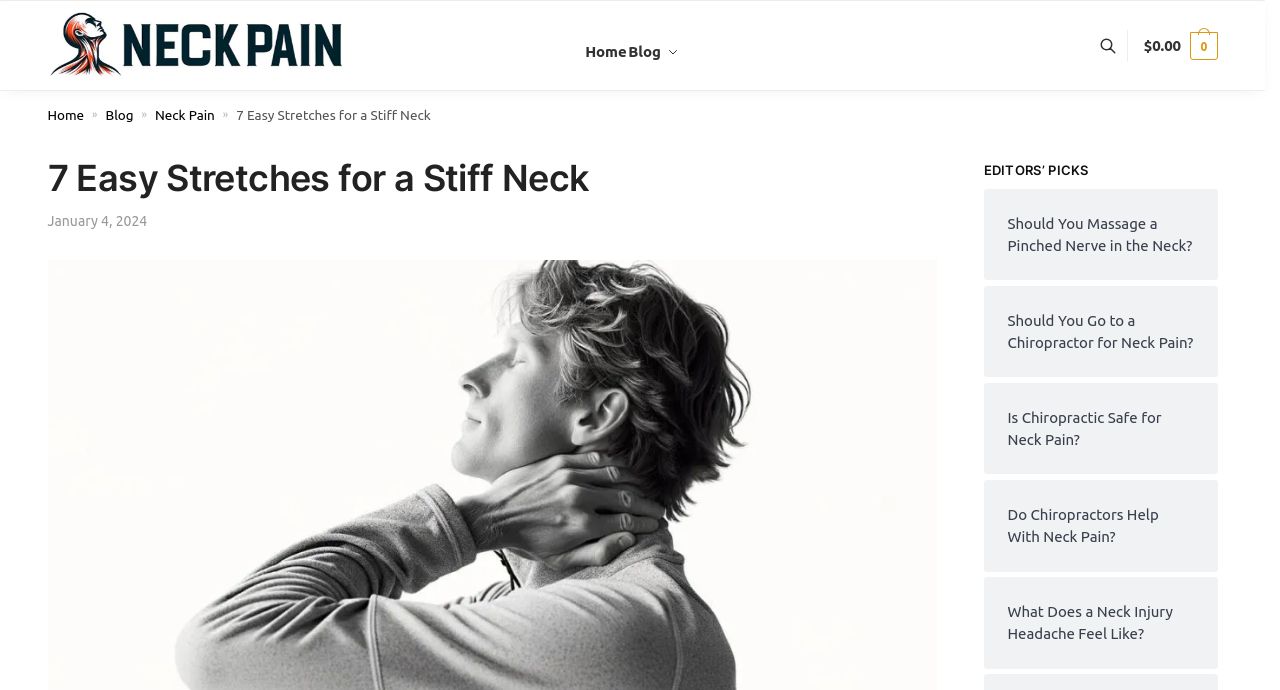Give the bounding box coordinates for the element described by: "parent_node: Home aria-label="Toggle search"".

[0.854, 0.0, 0.894, 0.133]